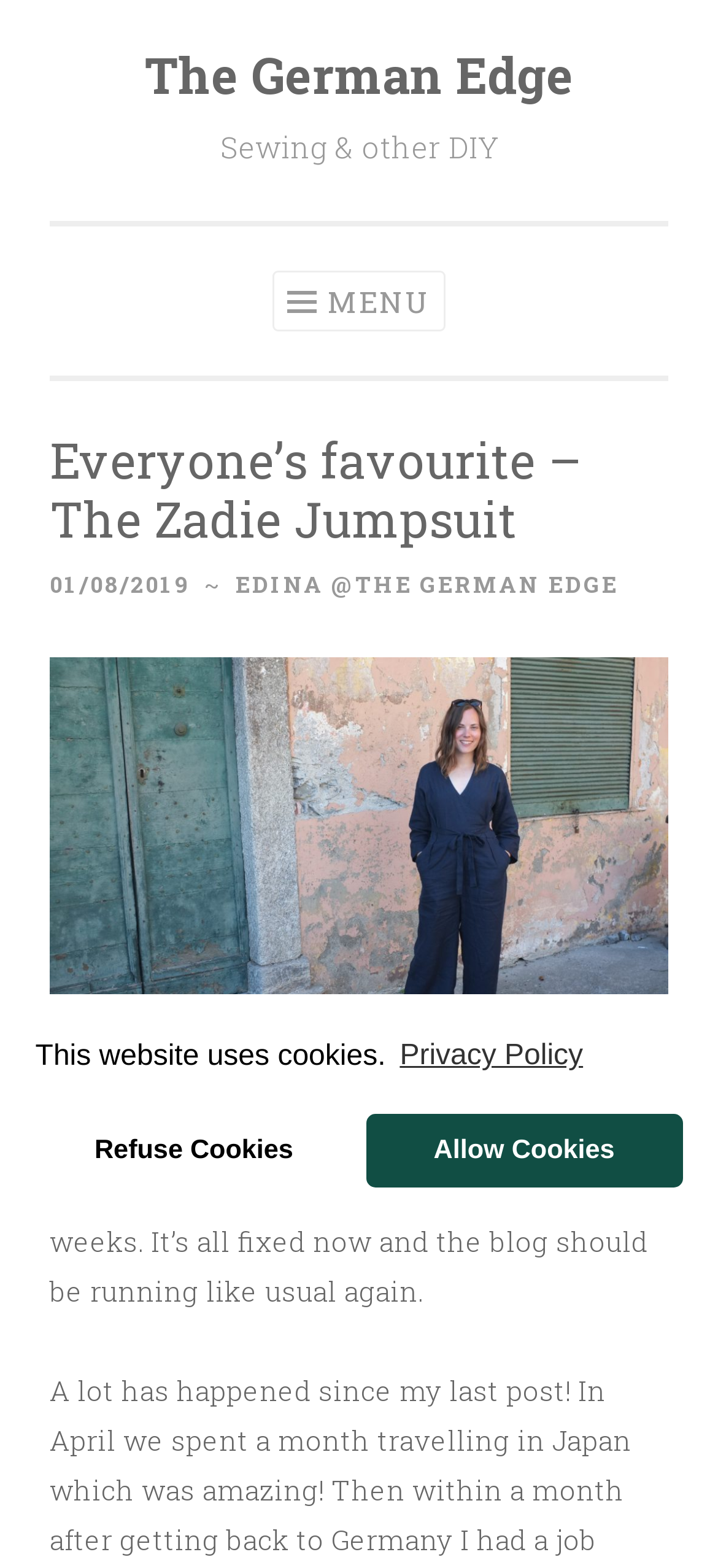Describe every aspect of the webpage in a detailed manner.

The webpage is about a blog post titled "Everyone's favourite – The Zadie Jumpsuit" on a website called "The German Edge". At the top of the page, there is a cookie consent dialog with three buttons: "learn more about cookies", "deny cookies", and "allow cookies". Below the dialog, there is a "Skip to content" link.

The main content area is divided into two sections. On the left, there is a navigation menu with a "MENU" button that expands to show a list of links. On the right, there is a heading with the website's title "The German Edge" and a subheading "Sewing & other DIY".

Below the navigation menu, there is a blog post with a heading that matches the webpage's title. The post has a date "01/08/2019" and an author "EDINA @THE GERMAN EDGE". The post's content is a block of text that starts with "Hello everyone, it's been a while! As some of you may have noticed, we've had some issues with the website over the last few weeks. It's all fixed now and the blog should be running like usual again." Above the text, there is a figure, likely an image, that takes up most of the width of the content area.

There are no other notable UI elements or images on the page besides the cookie consent dialog and the figure in the blog post.